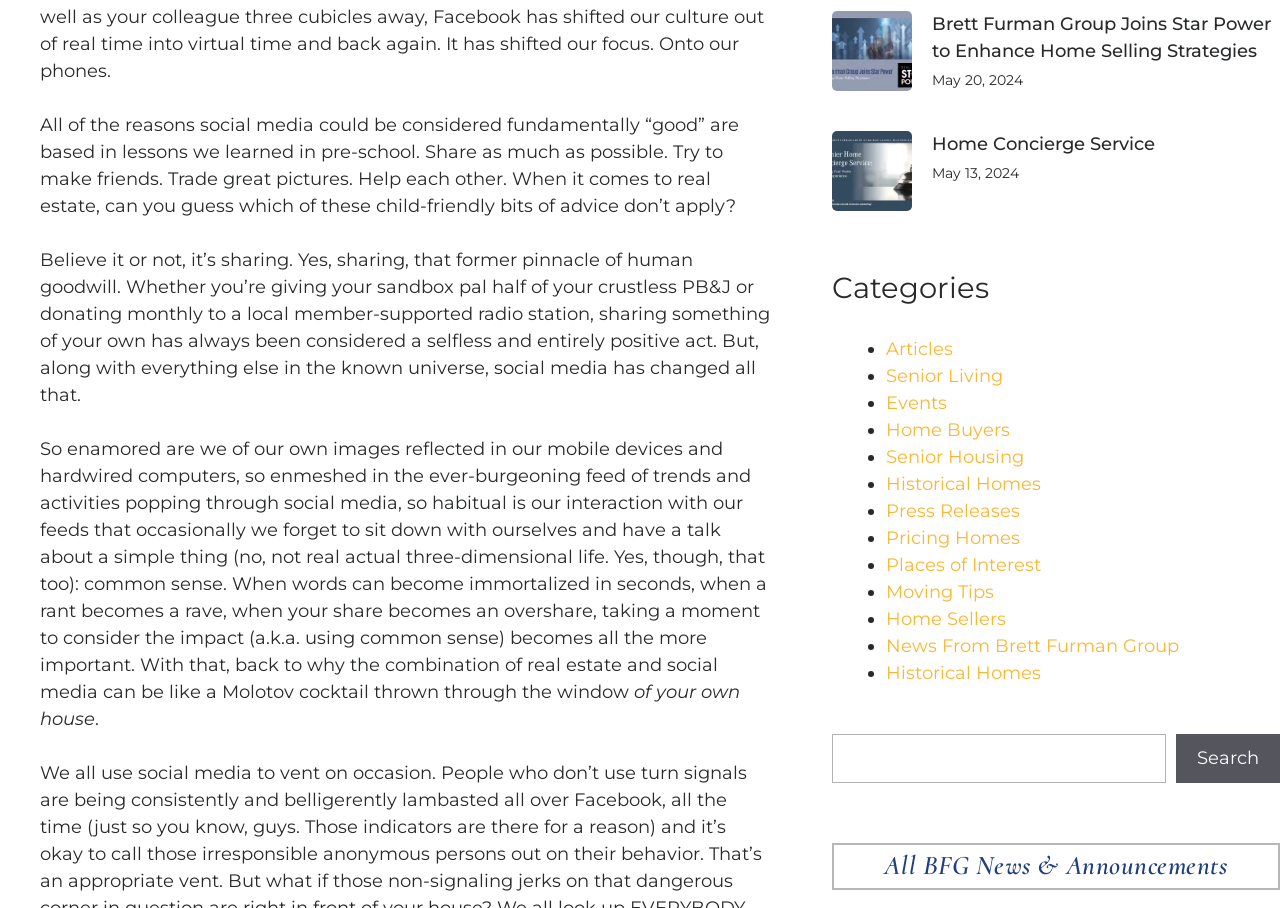What is the topic of the first article?
Can you provide a detailed and comprehensive answer to the question?

The first article on the webpage discusses the relationship between real estate and social media, highlighting how social media has changed the way people share information and interact with each other.